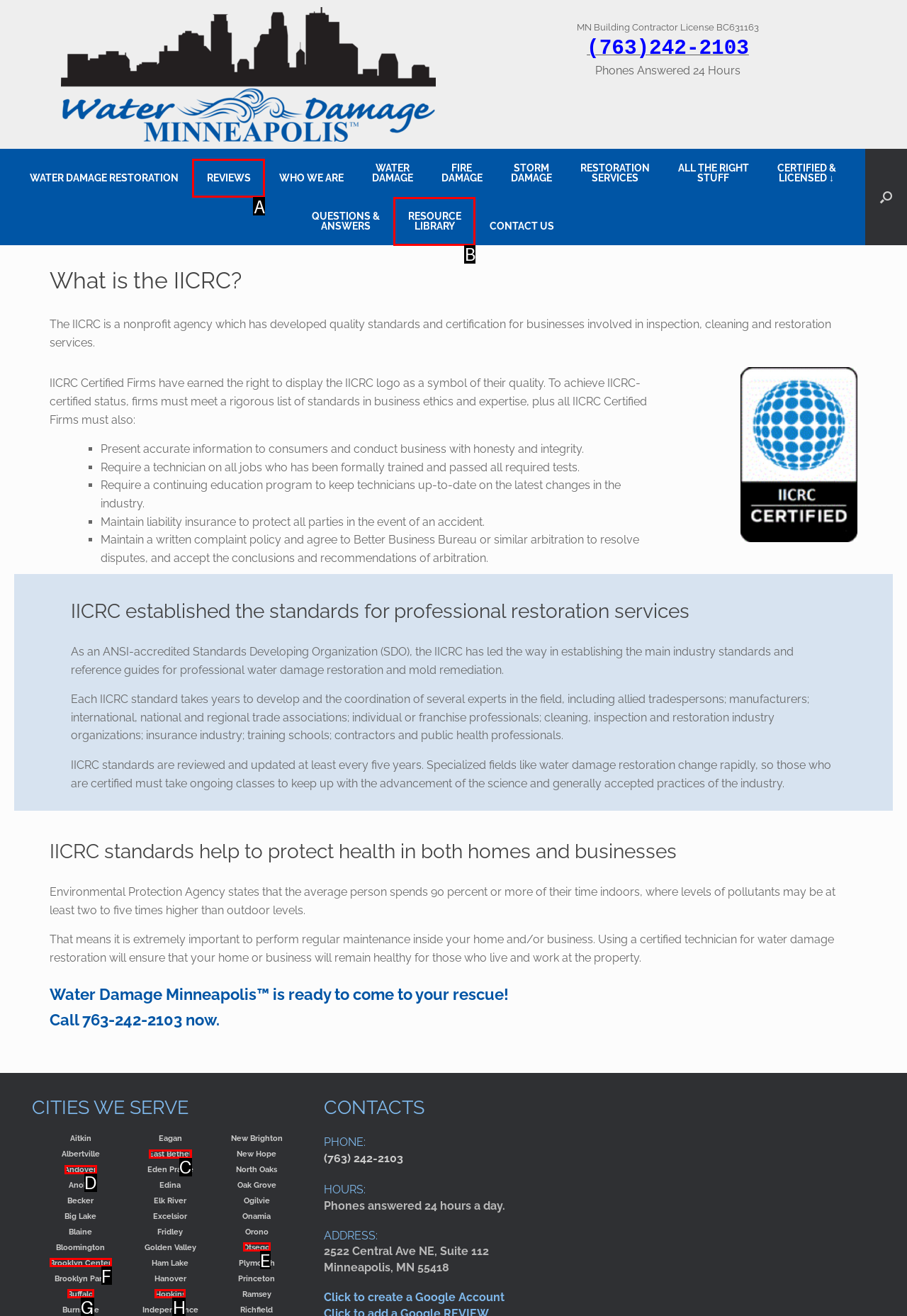Indicate which UI element needs to be clicked to fulfill the task: View REVIEWS
Answer with the letter of the chosen option from the available choices directly.

A